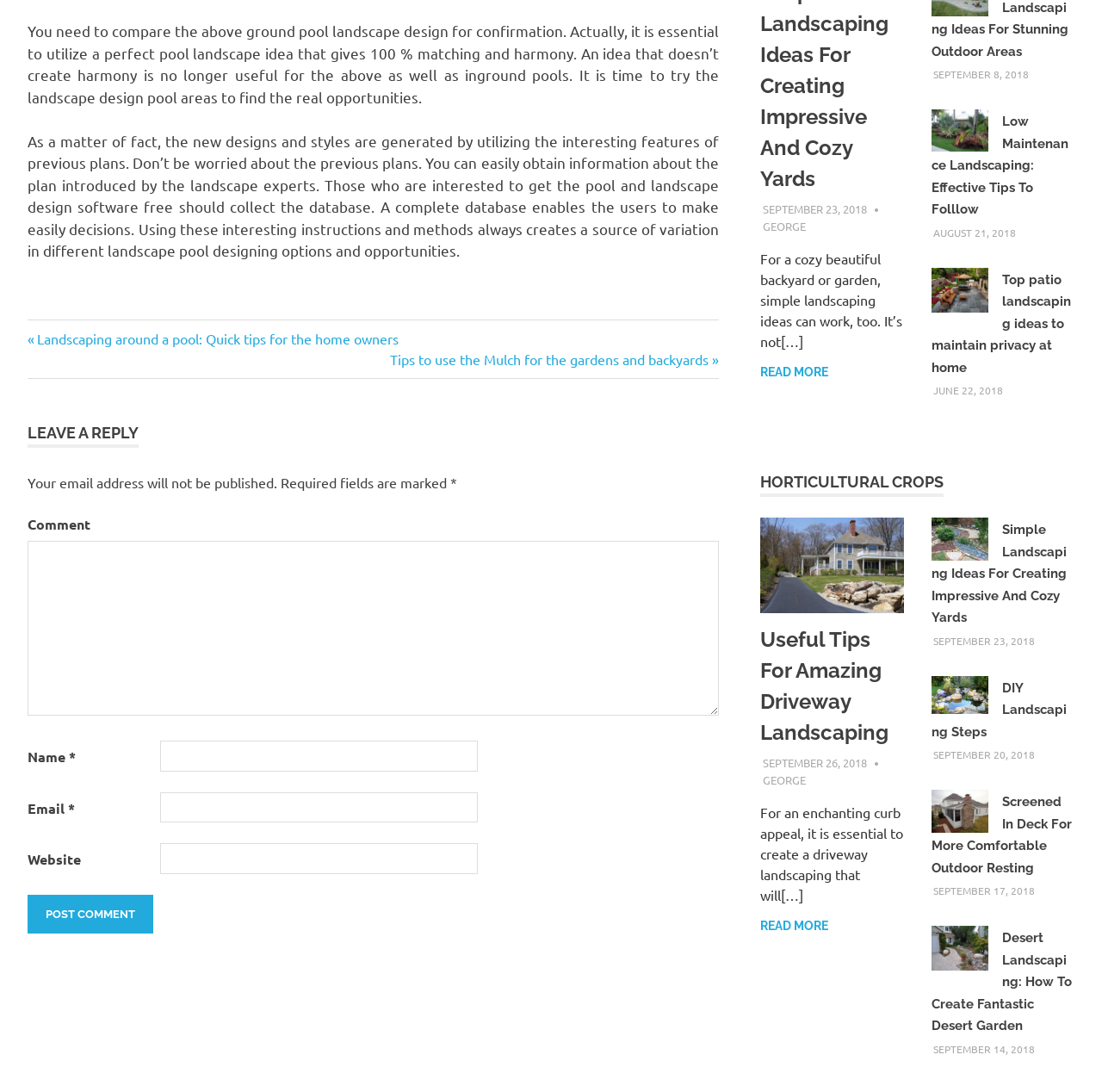Please identify the bounding box coordinates for the region that you need to click to follow this instruction: "Click the 'Post Comment' button".

[0.025, 0.819, 0.139, 0.855]